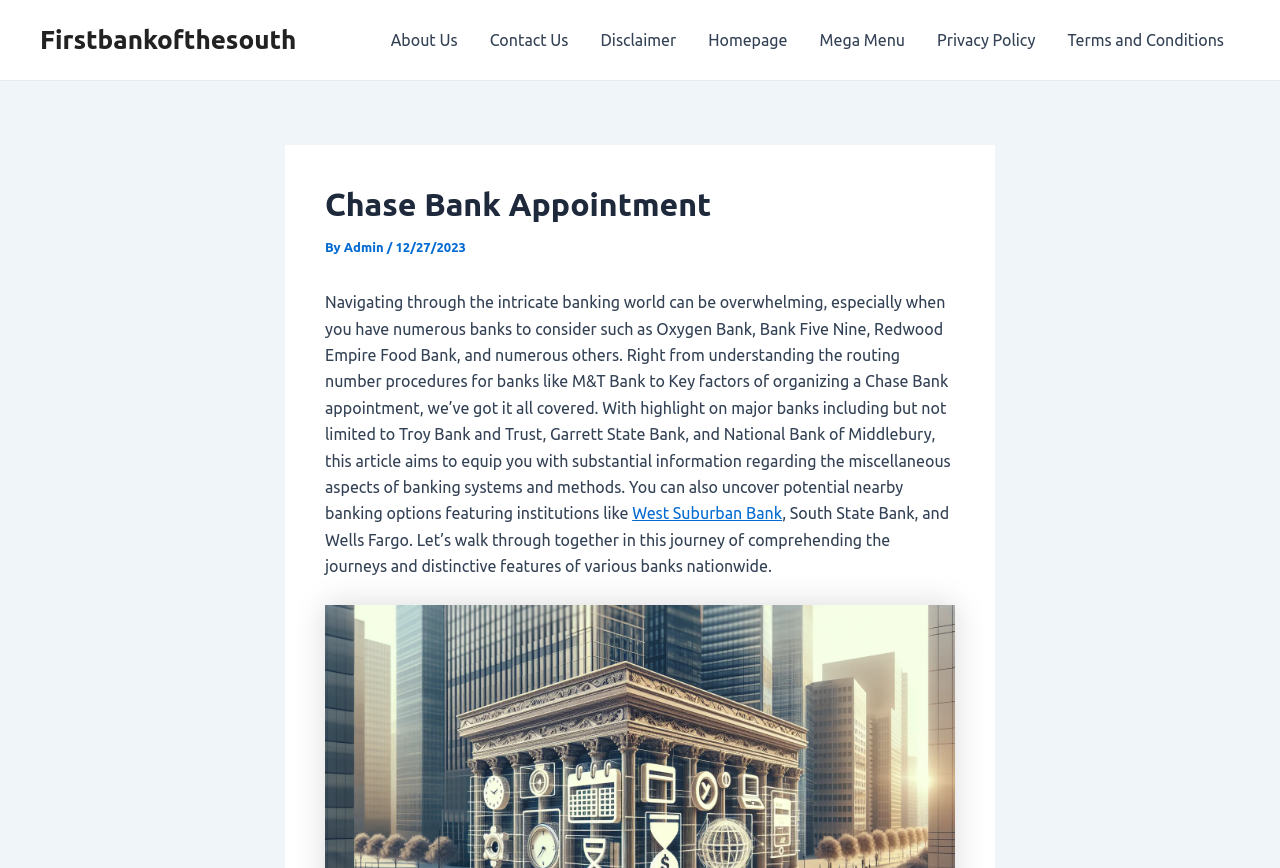Determine the bounding box coordinates of the region to click in order to accomplish the following instruction: "Visit Homepage". Provide the coordinates as four float numbers between 0 and 1, specifically [left, top, right, bottom].

[0.541, 0.0, 0.628, 0.092]